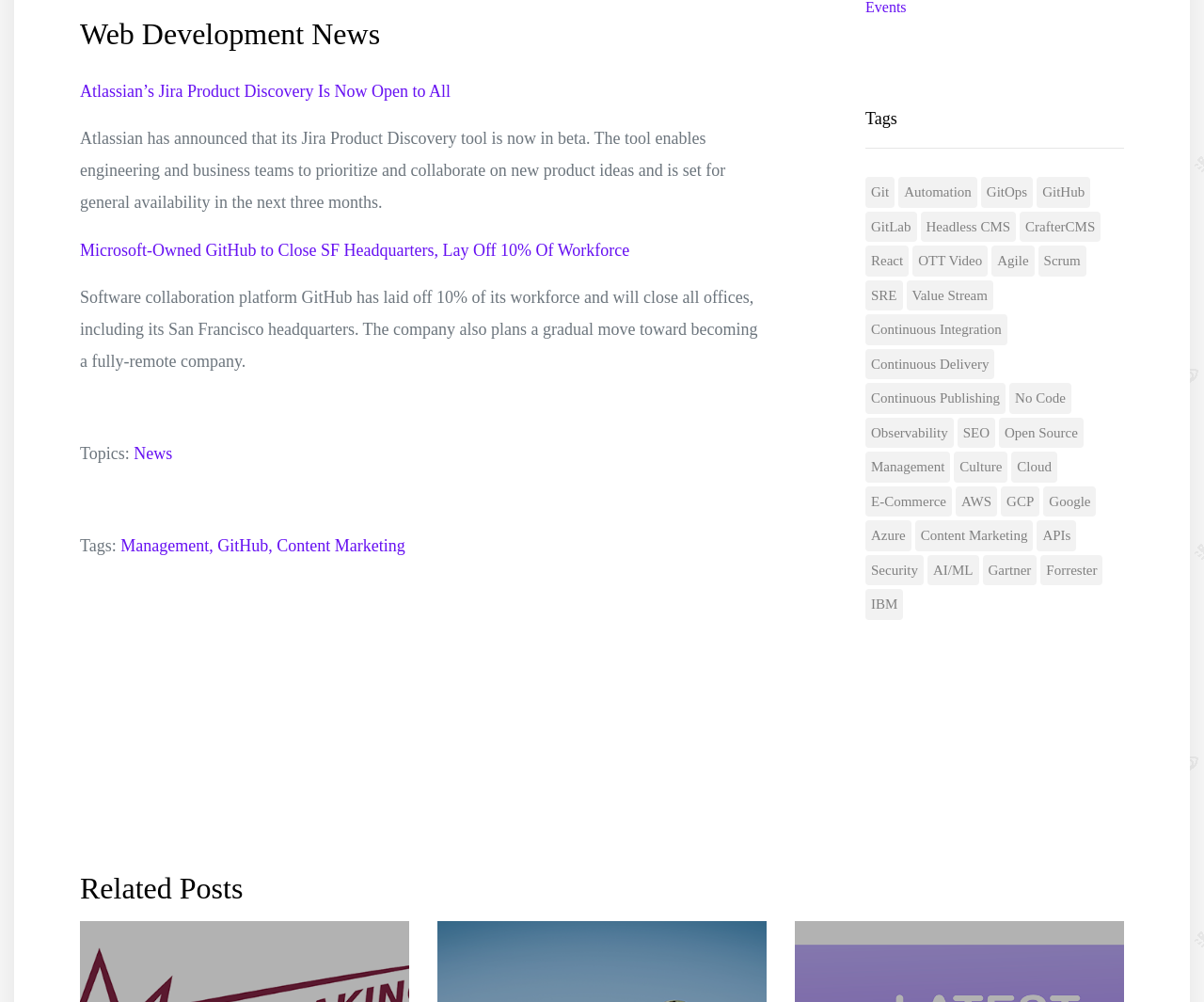Determine the bounding box coordinates of the element that should be clicked to execute the following command: "Explore topics related to GitHub".

[0.181, 0.536, 0.226, 0.554]